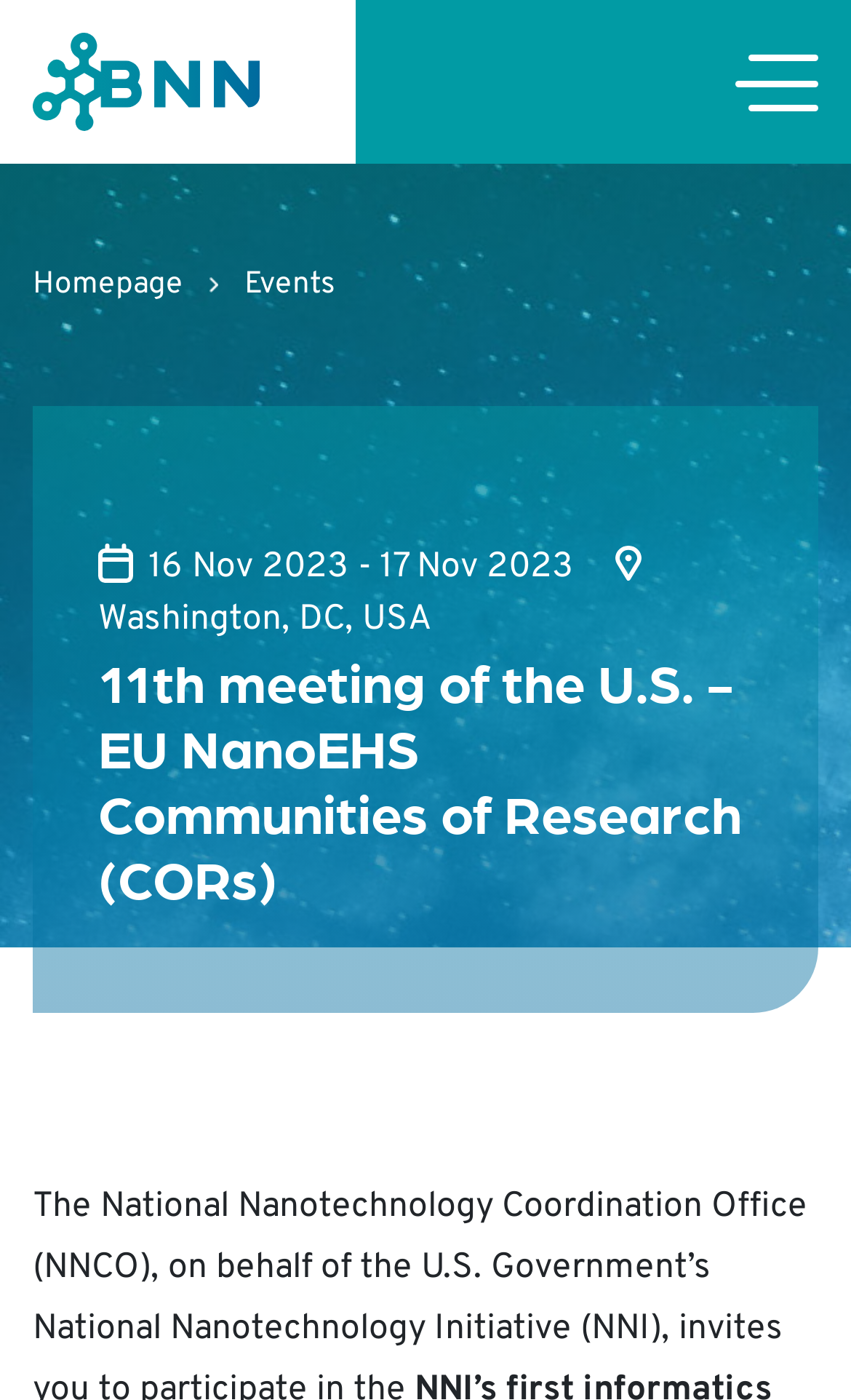Based on the element description title="Zur Startseite", identify the bounding box coordinates for the UI element. The coordinates should be in the format (top-left x, top-left y, bottom-right x, bottom-right y) and within the 0 to 1 range.

[0.038, 0.043, 0.304, 0.074]